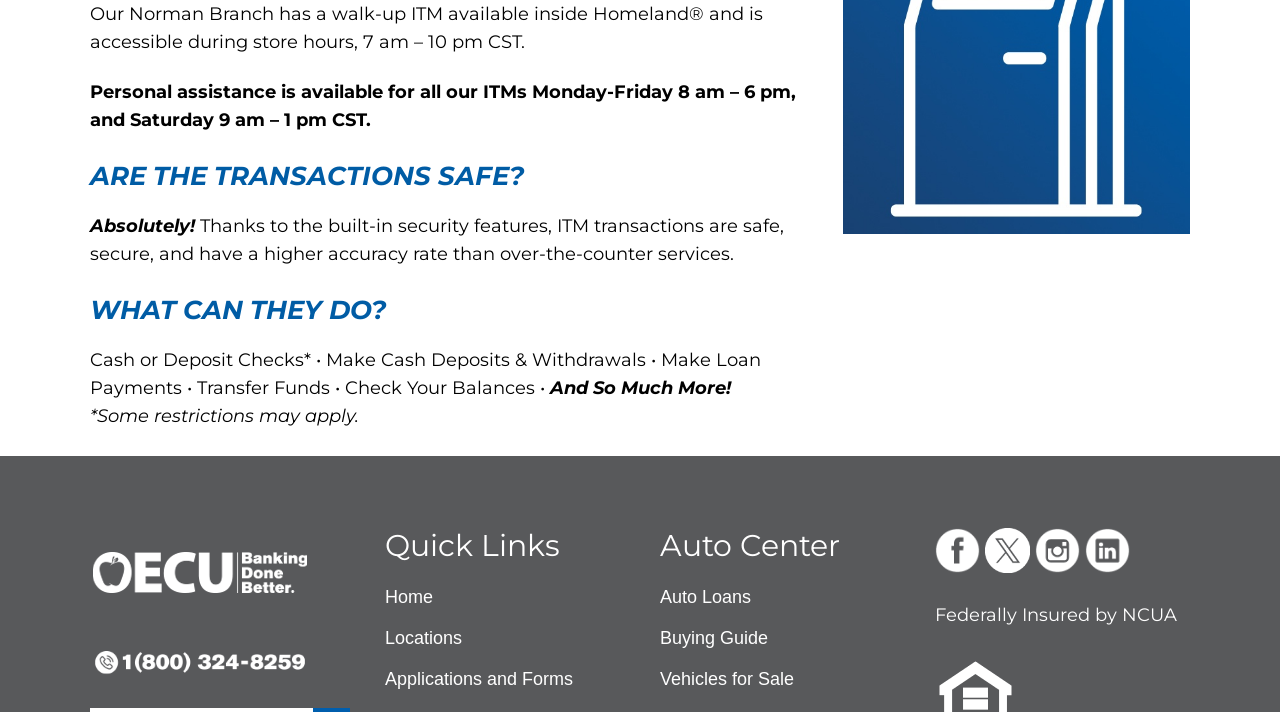Please specify the bounding box coordinates of the clickable region necessary for completing the following instruction: "Check the Locations page". The coordinates must consist of four float numbers between 0 and 1, i.e., [left, top, right, bottom].

[0.301, 0.879, 0.492, 0.912]